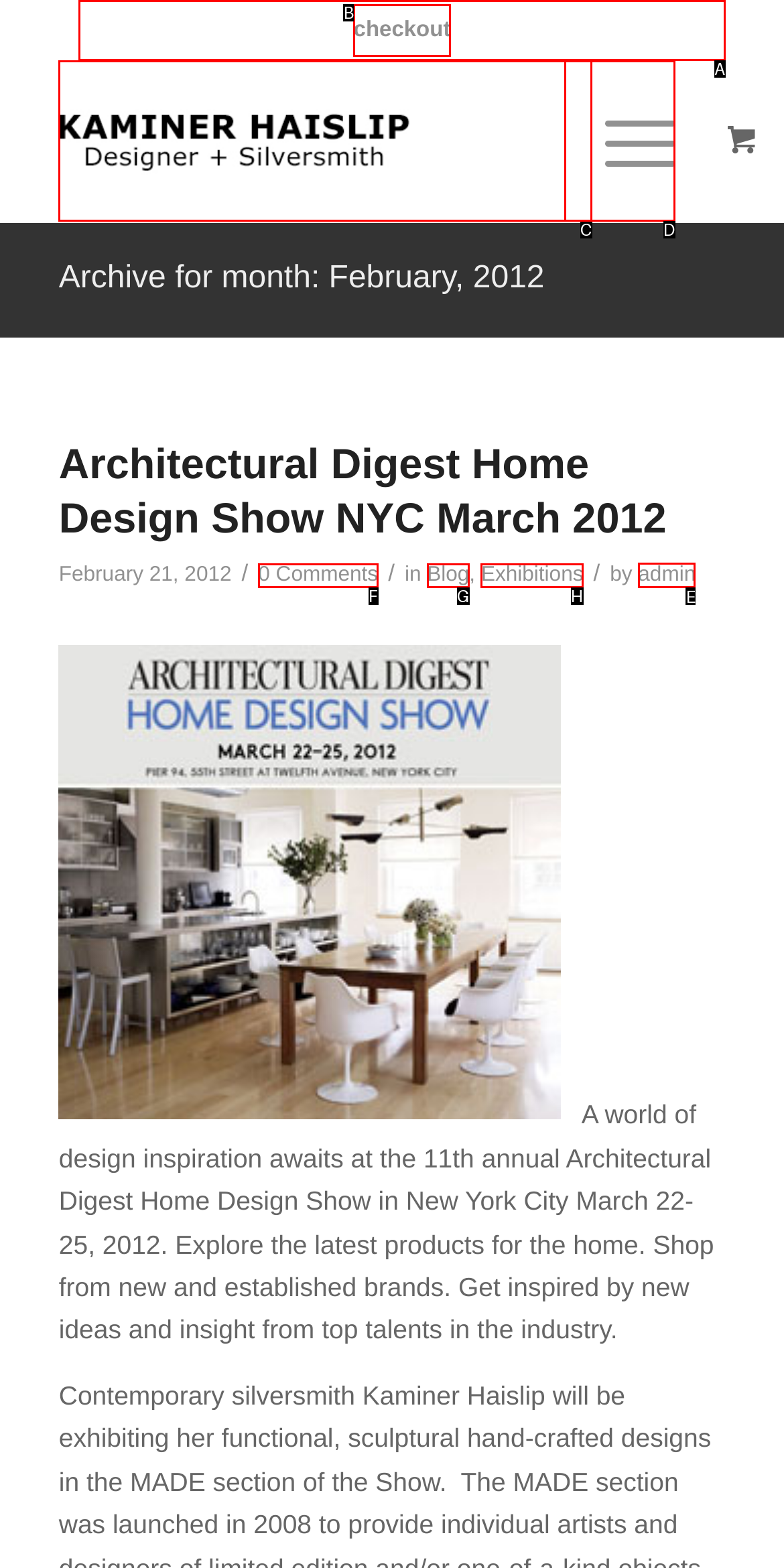Identify the correct choice to execute this task: view admin's profile
Respond with the letter corresponding to the right option from the available choices.

E